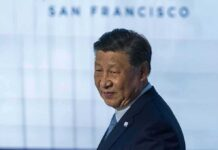Compose an extensive description of the image.

The image captures a moment featuring a prominent political figure, who appears engaged in a significant event, possibly a summit or conference set in San Francisco. With a composed expression, the individual gazes slightly to the side, hinting at a reflective moment amidst discussions. The backdrop prominently displays the words "SAN FRANCISCO," indicating the location's importance for the meeting taking place. The overall atmosphere suggests a blend of diplomacy and strategic dialogue, underscoring the significance of the interactions occurring in this vibrant city.